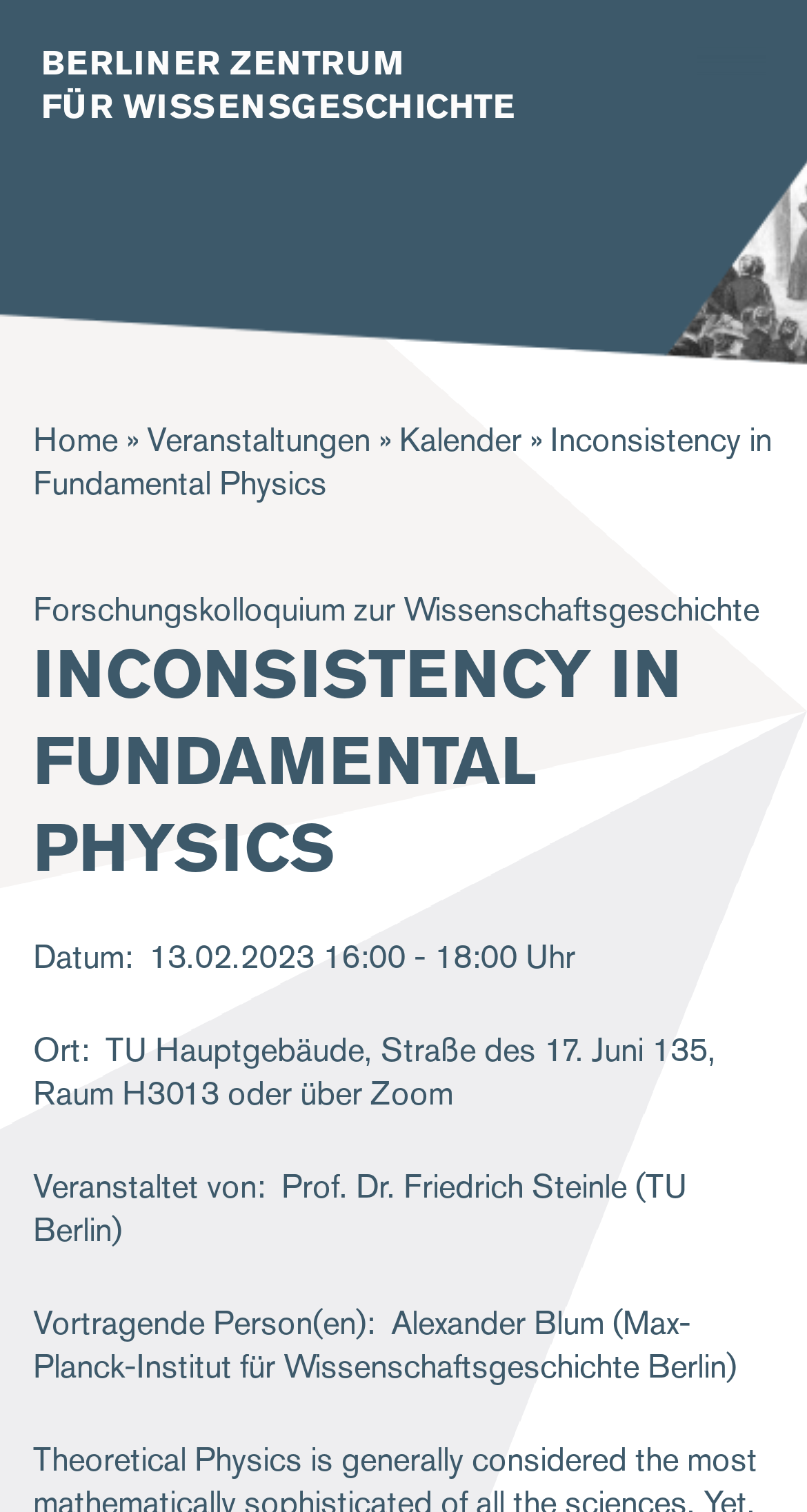What is the event title? Please answer the question using a single word or phrase based on the image.

Inconsistency in Fundamental Physics